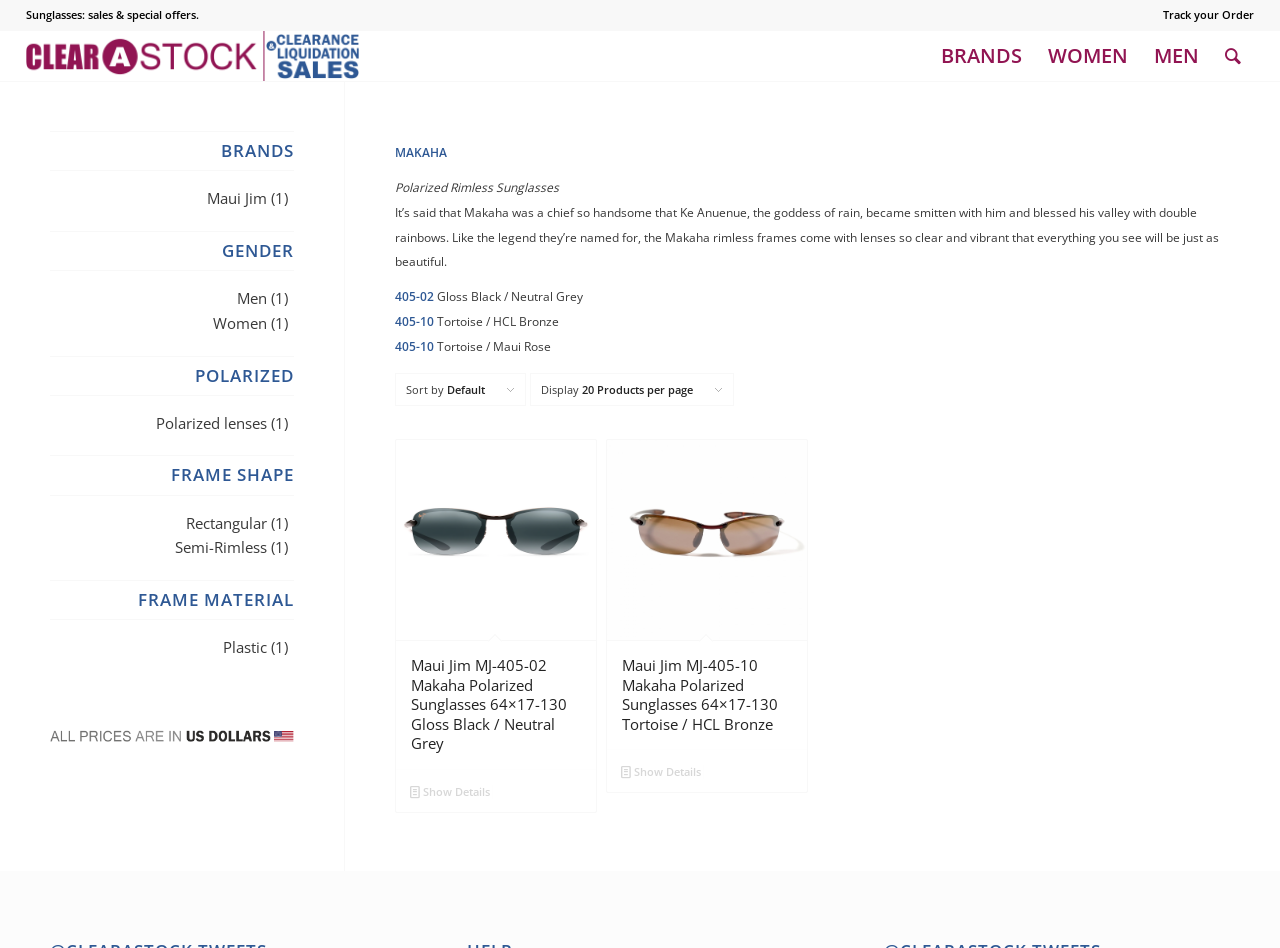Find the UI element described as: "Track your Order" and predict its bounding box coordinates. Ensure the coordinates are four float numbers between 0 and 1, [left, top, right, bottom].

[0.901, 0.011, 0.98, 0.021]